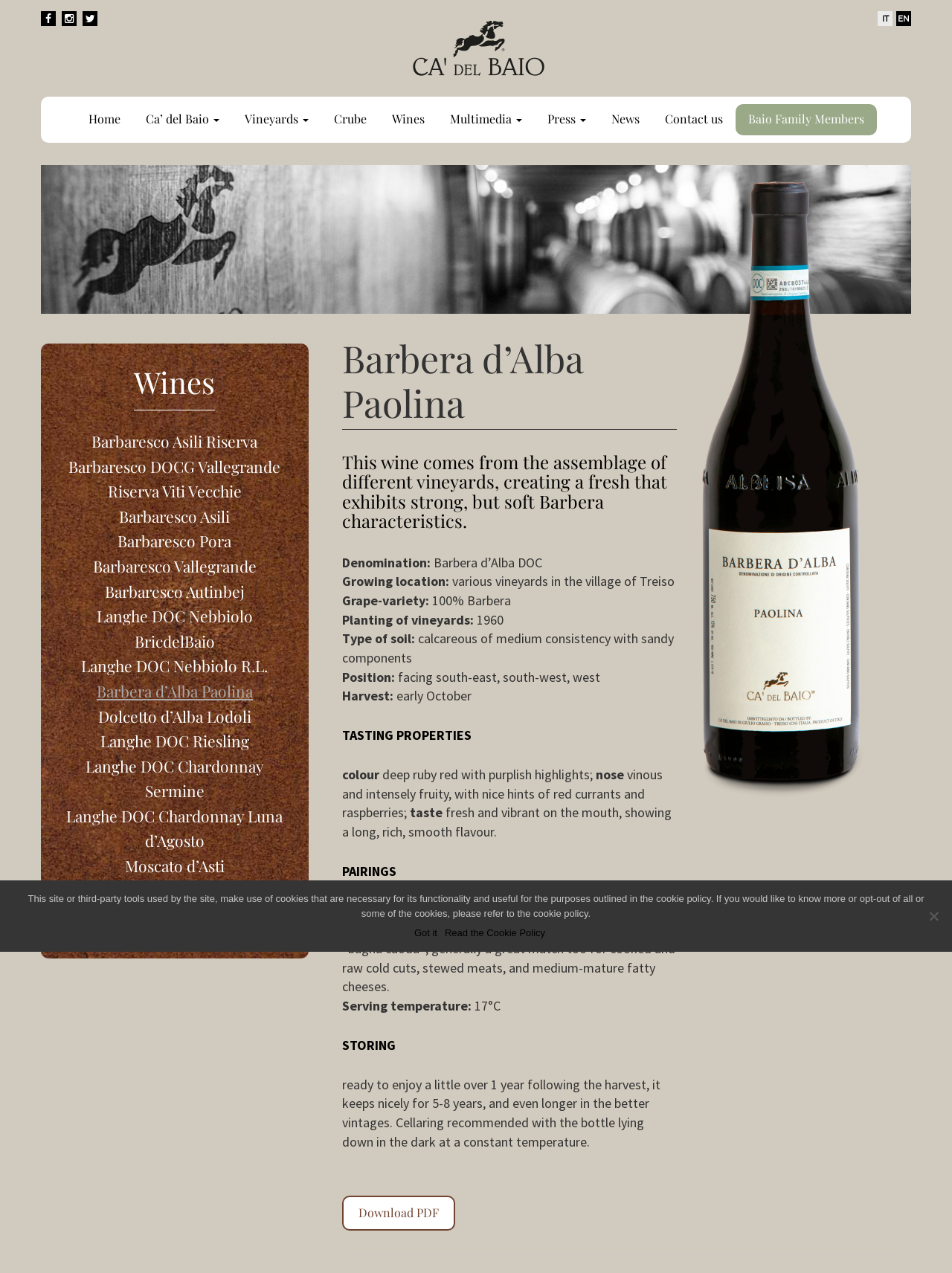Pinpoint the bounding box coordinates of the element that must be clicked to accomplish the following instruction: "Click on 'FIND OUT'". The coordinates should be in the format of four float numbers between 0 and 1, i.e., [left, top, right, bottom].

None